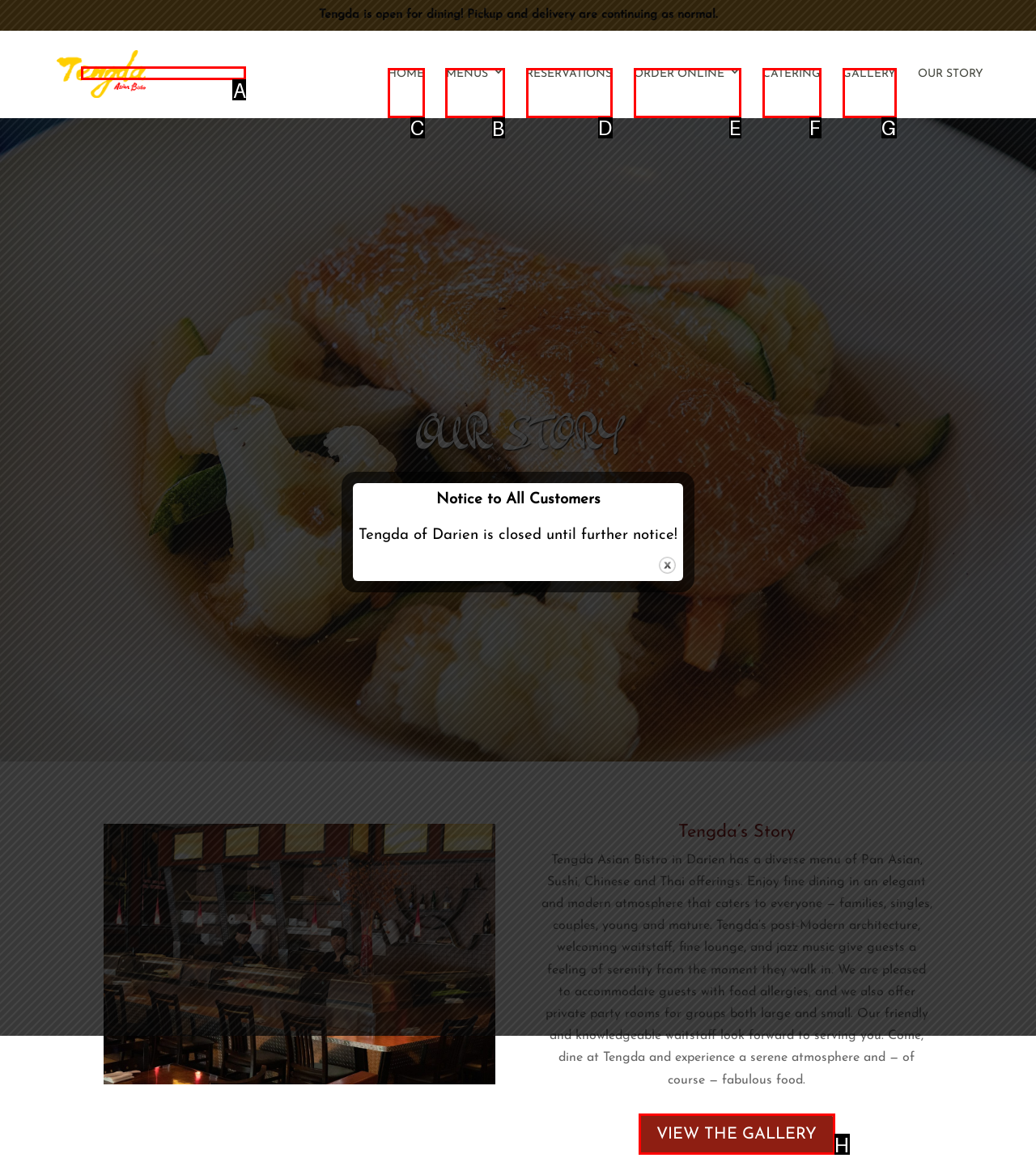Determine the letter of the element to click to accomplish this task: View the menu. Respond with the letter.

B